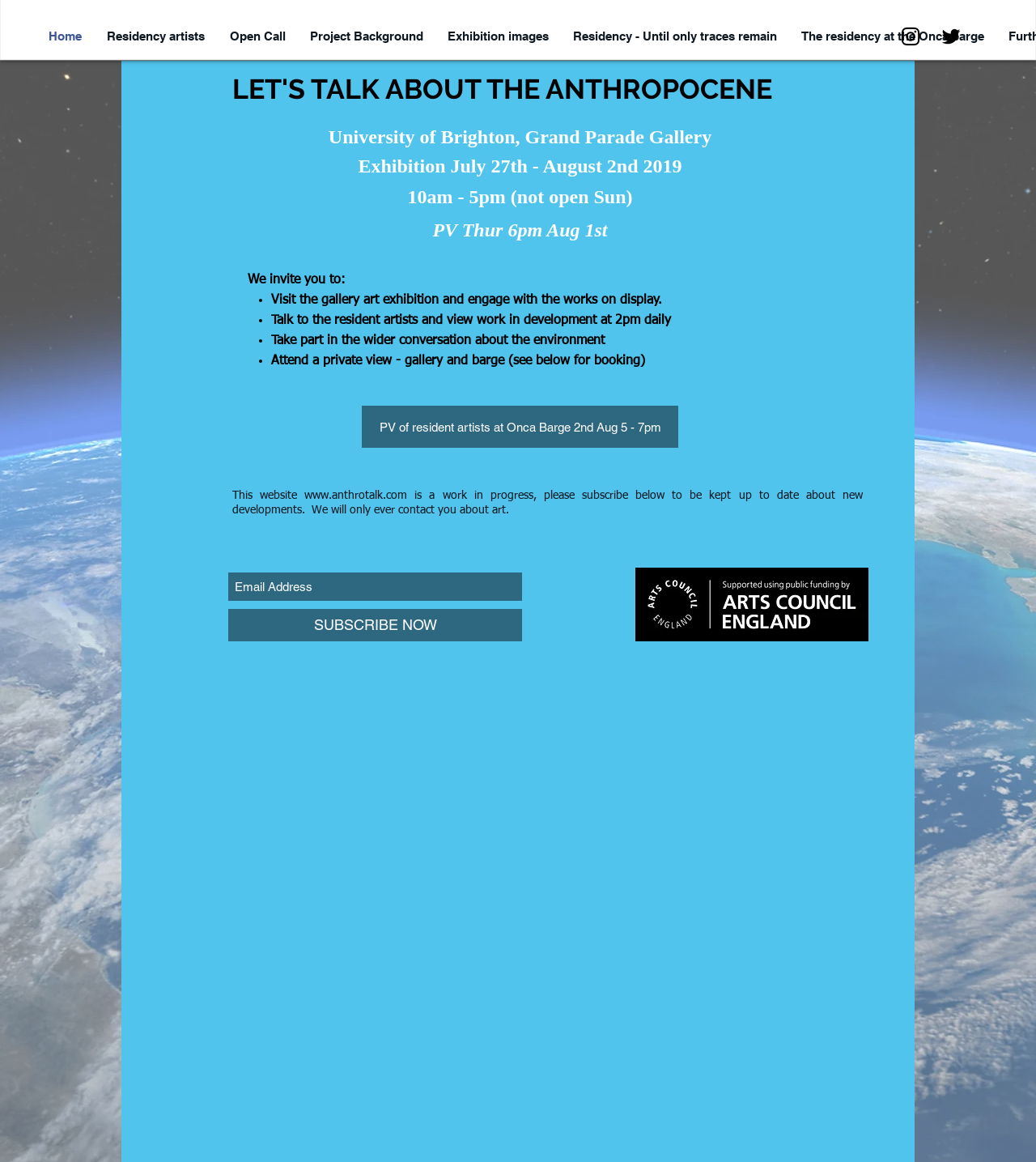Please provide a comprehensive answer to the question below using the information from the image: What is the timing of the private view event?

The answer can be found in the link element 'PV of resident artists at Onca Barge 2nd Aug 5 - 7pm' which specifies the timing of the private view event.